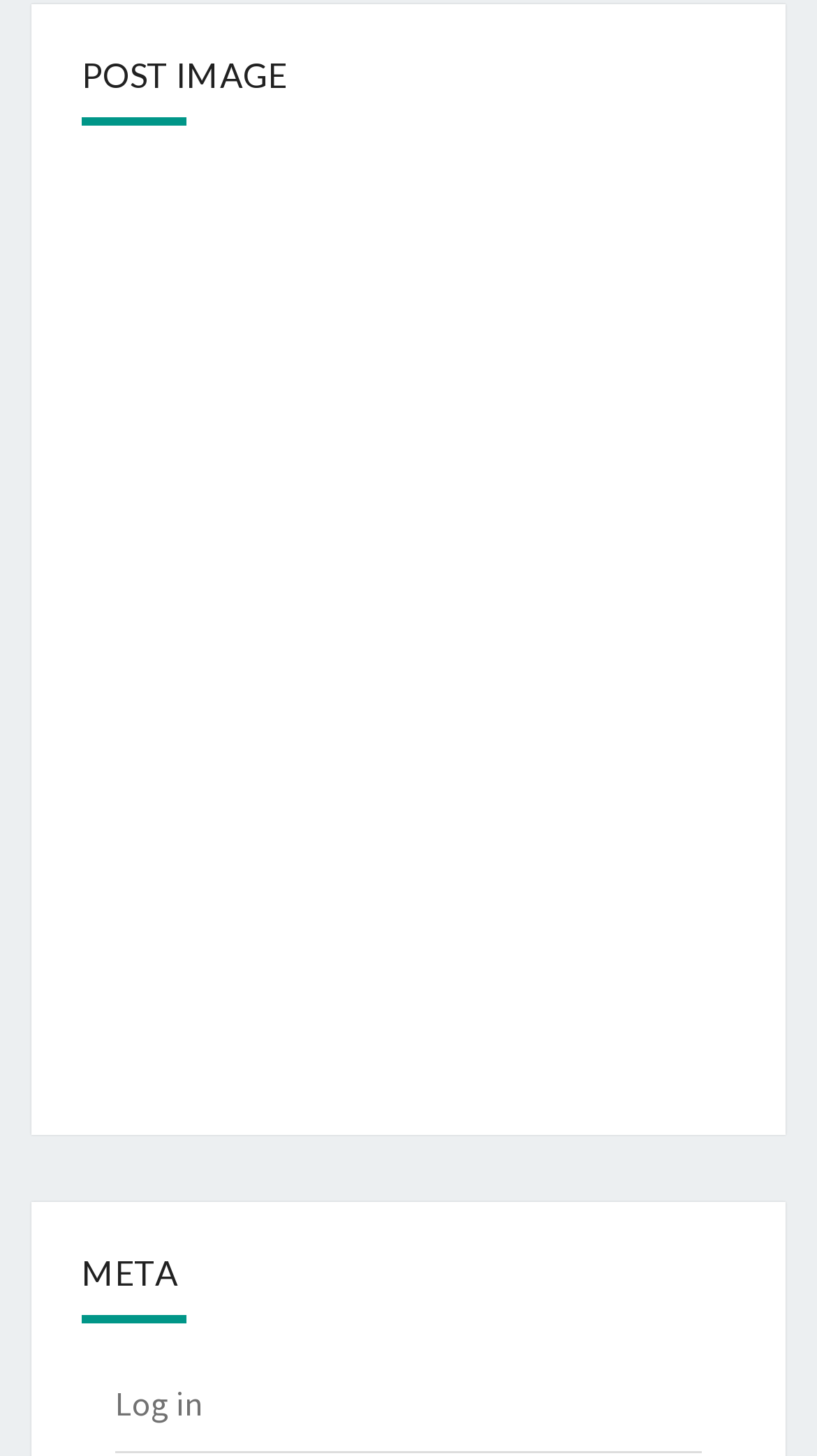Bounding box coordinates are specified in the format (top-left x, top-left y, bottom-right x, bottom-right y). All values are floating point numbers bounded between 0 and 1. Please provide the bounding box coordinate of the region this sentence describes: alt="Bitcoin"

[0.648, 0.467, 0.886, 0.496]